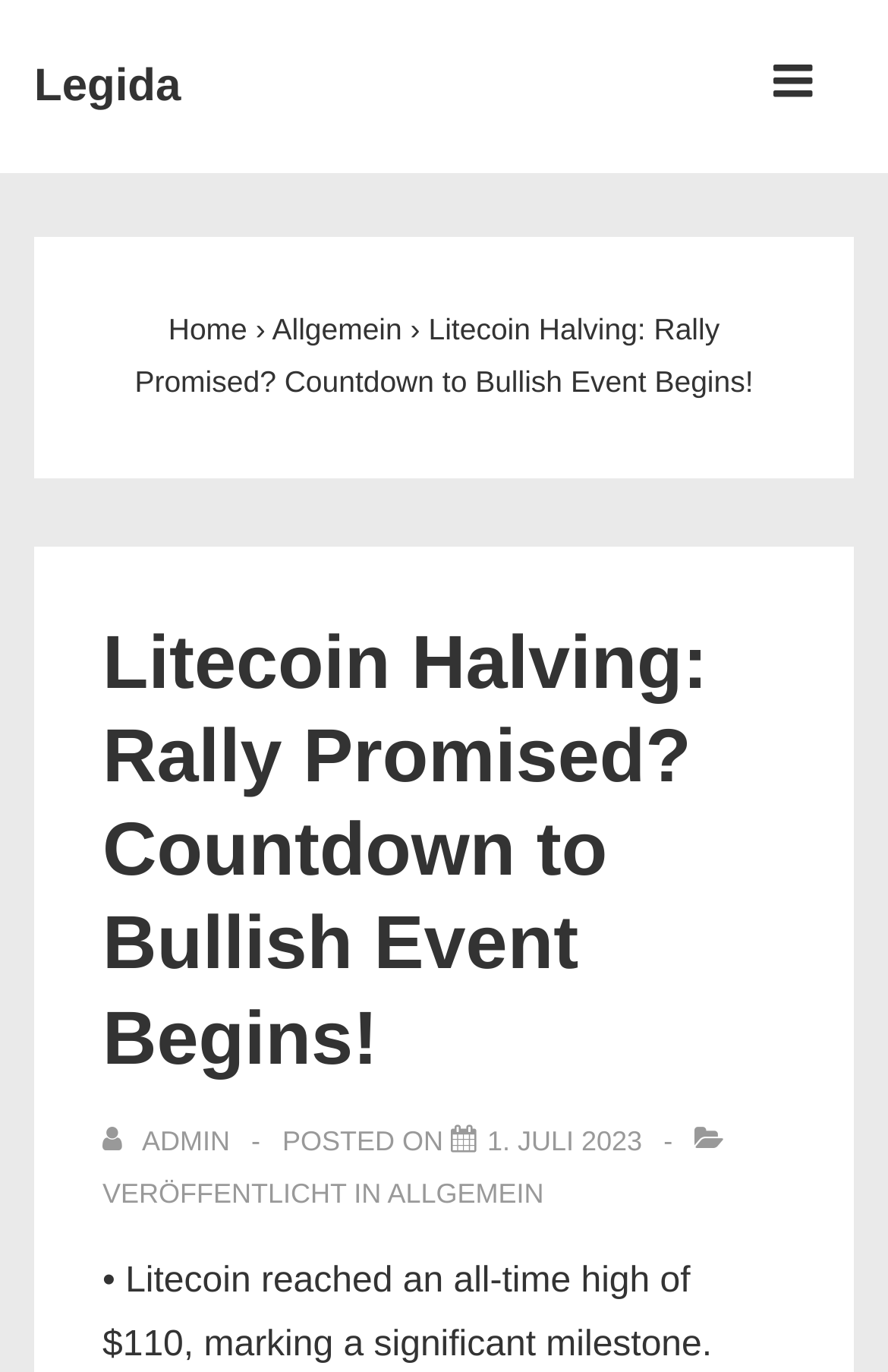What is the category of the article?
Give a one-word or short phrase answer based on the image.

ALLGEMEIN